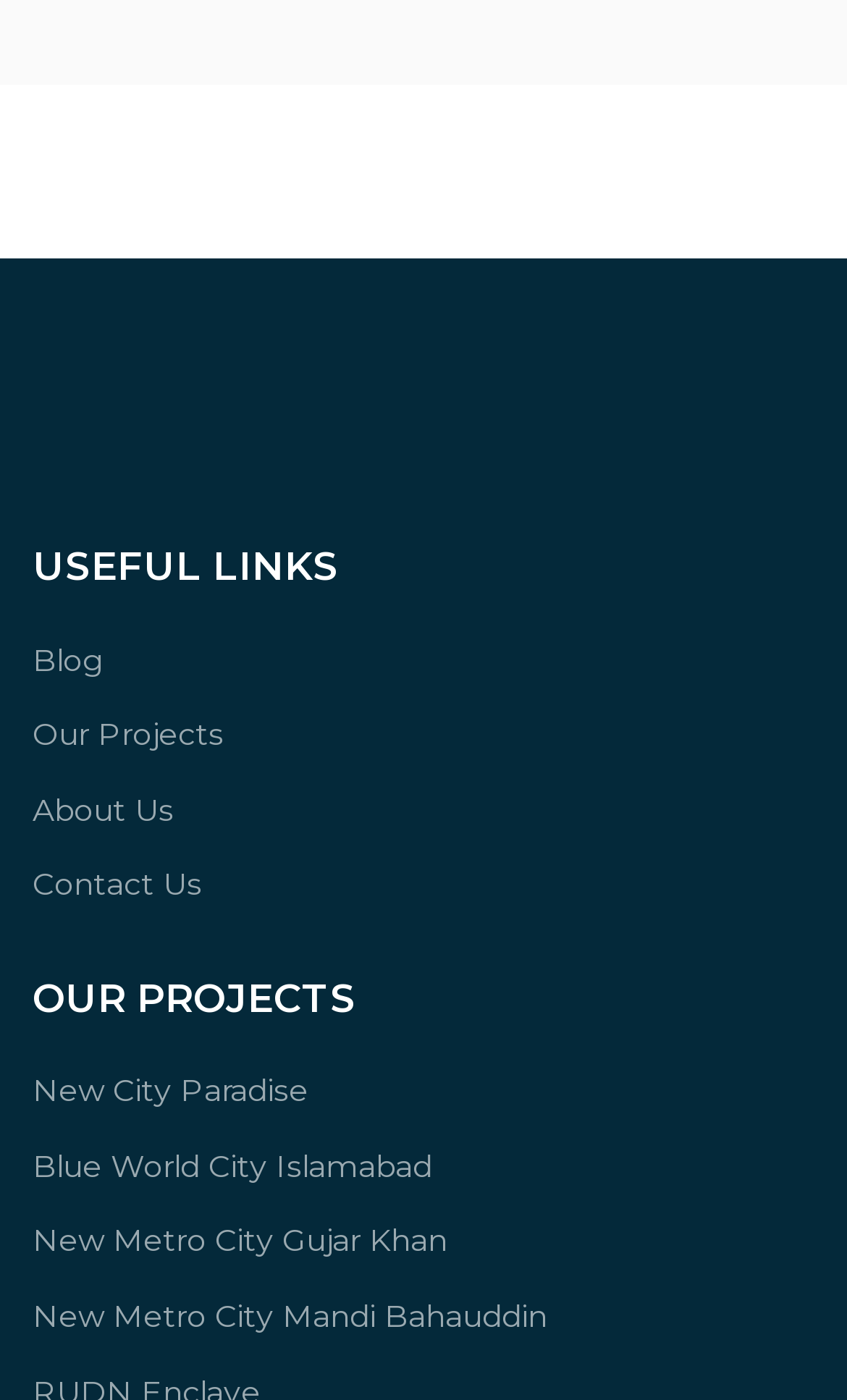Provide the bounding box coordinates for the UI element described in this sentence: "Blue World City Islamabad". The coordinates should be four float values between 0 and 1, i.e., [left, top, right, bottom].

[0.038, 0.819, 0.515, 0.849]